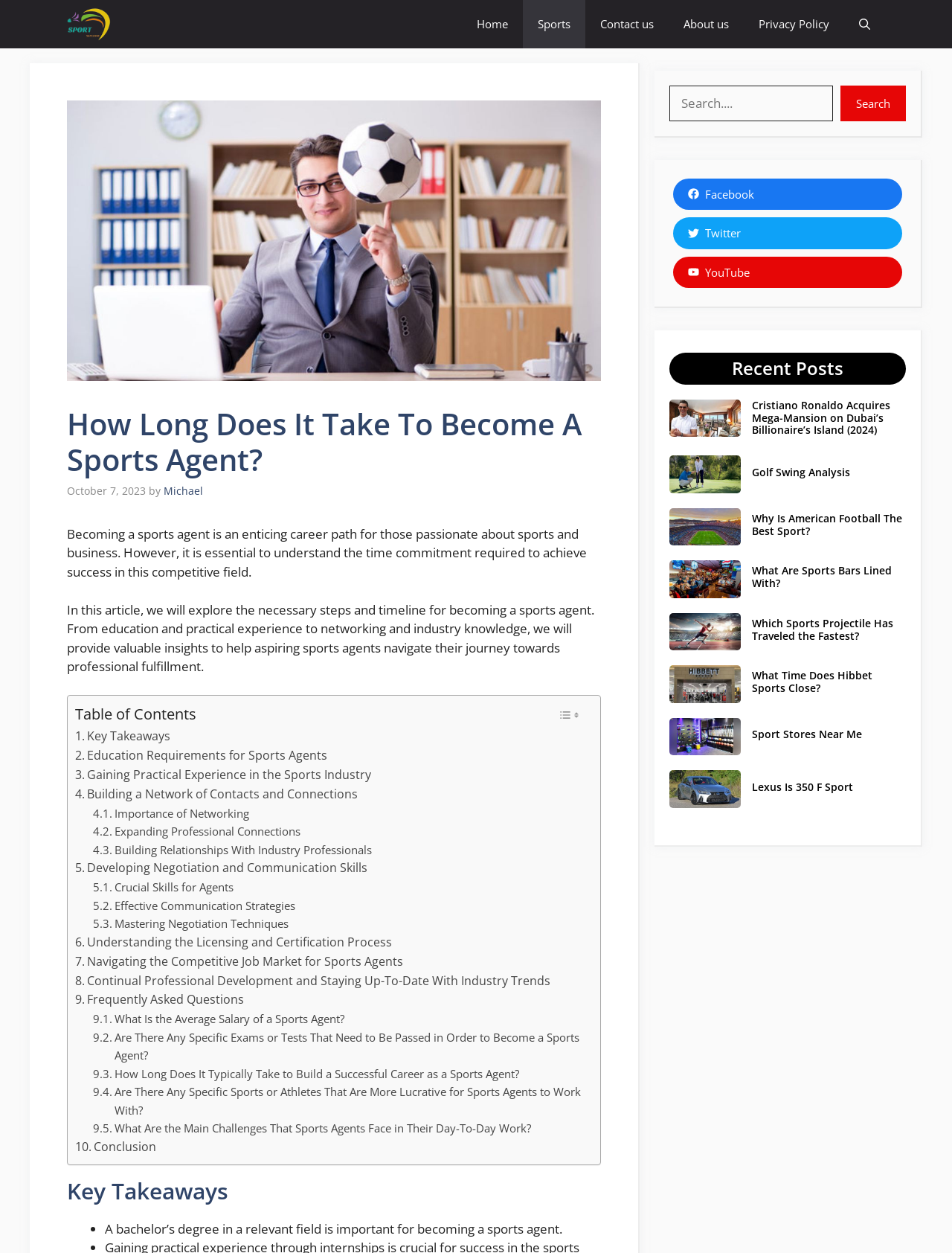Provide your answer to the question using just one word or phrase: What is the purpose of the search button at the top of the webpage?

To search the website